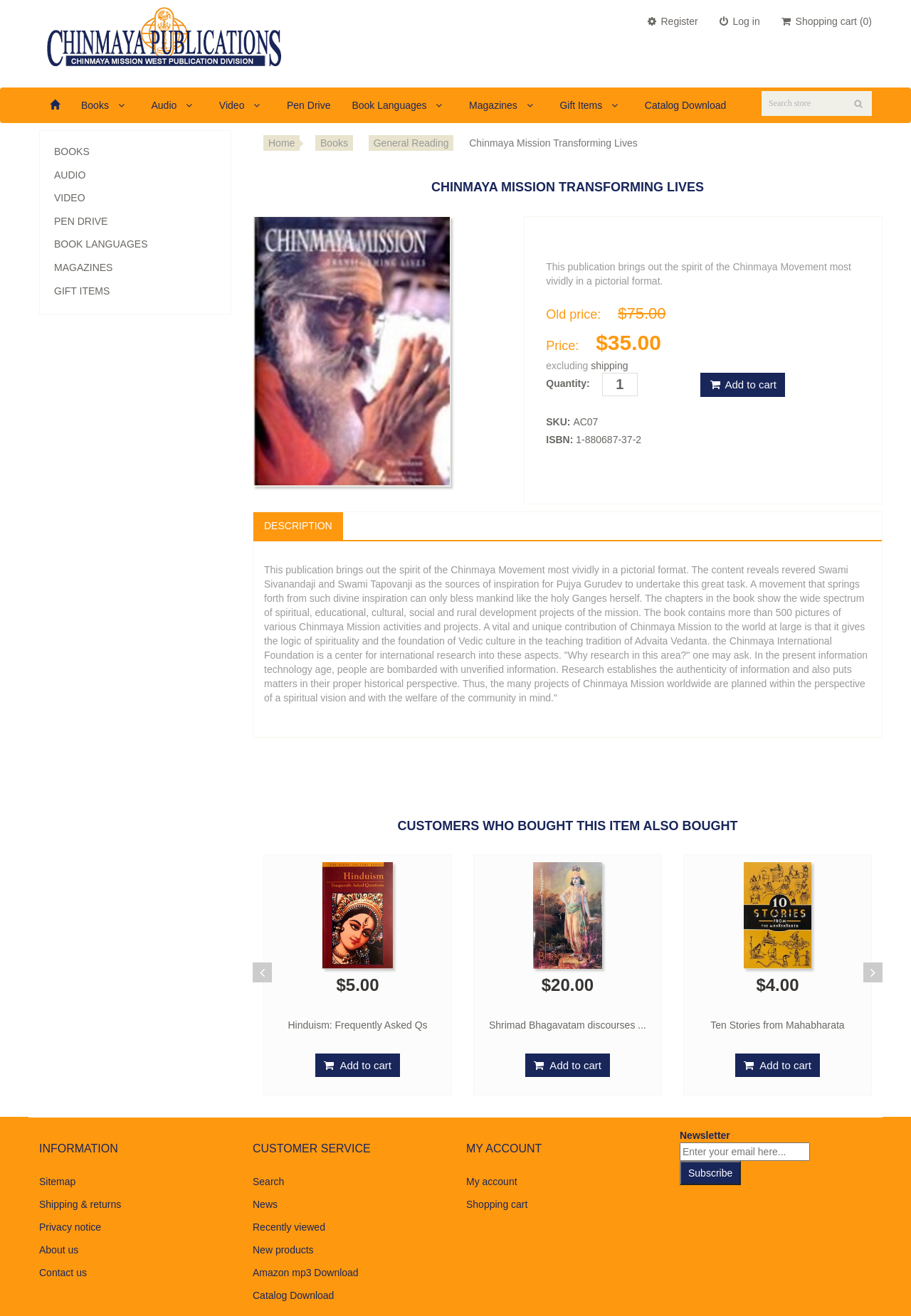Show the bounding box coordinates for the element that needs to be clicked to execute the following instruction: "View book details". Provide the coordinates in the form of four float numbers between 0 and 1, i.e., [left, top, right, bottom].

[0.059, 0.11, 0.238, 0.12]